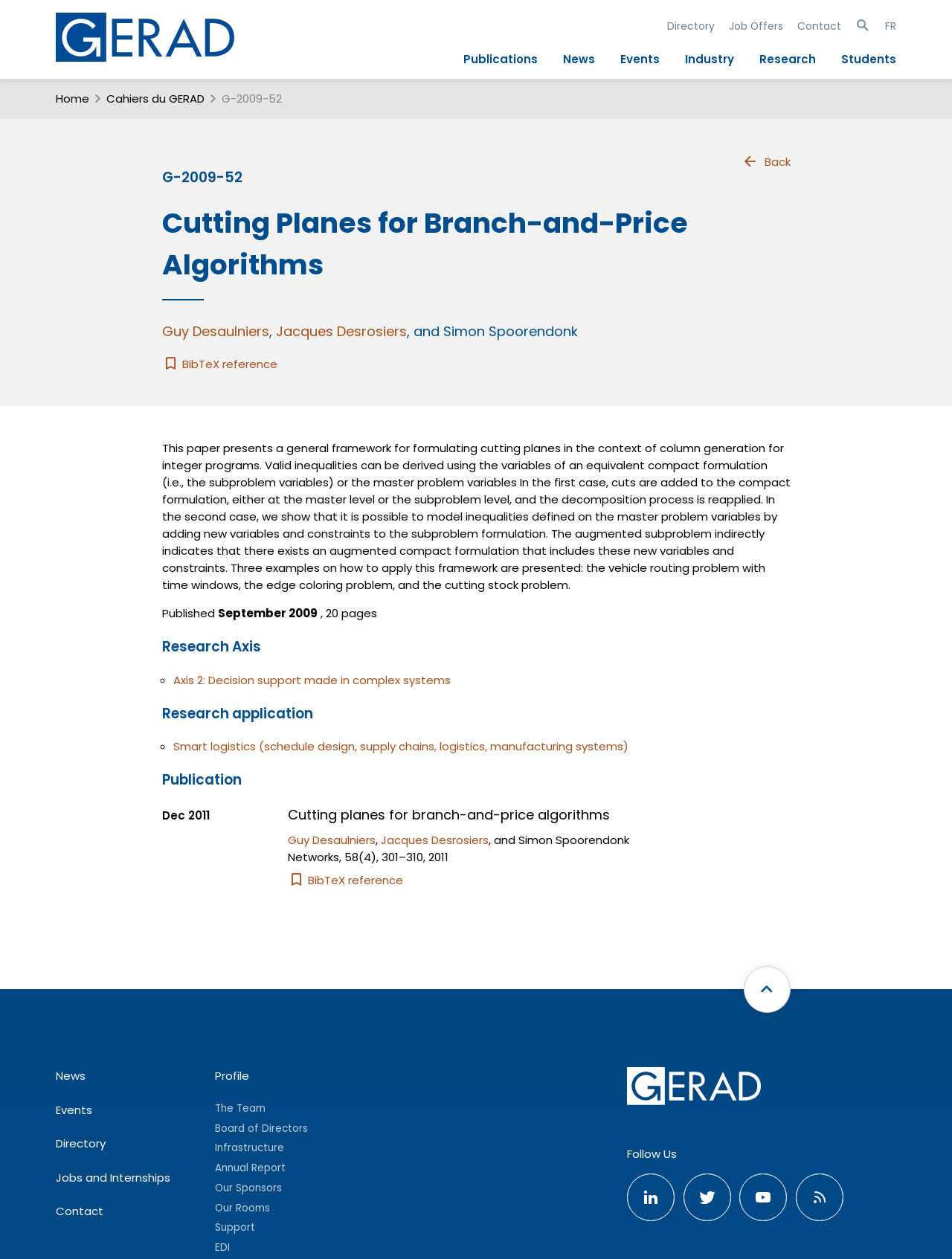Please provide the bounding box coordinates for the element that needs to be clicked to perform the following instruction: "Contact the author 'Guy Desaulniers'". The coordinates should be given as four float numbers between 0 and 1, i.e., [left, top, right, bottom].

[0.17, 0.256, 0.282, 0.271]